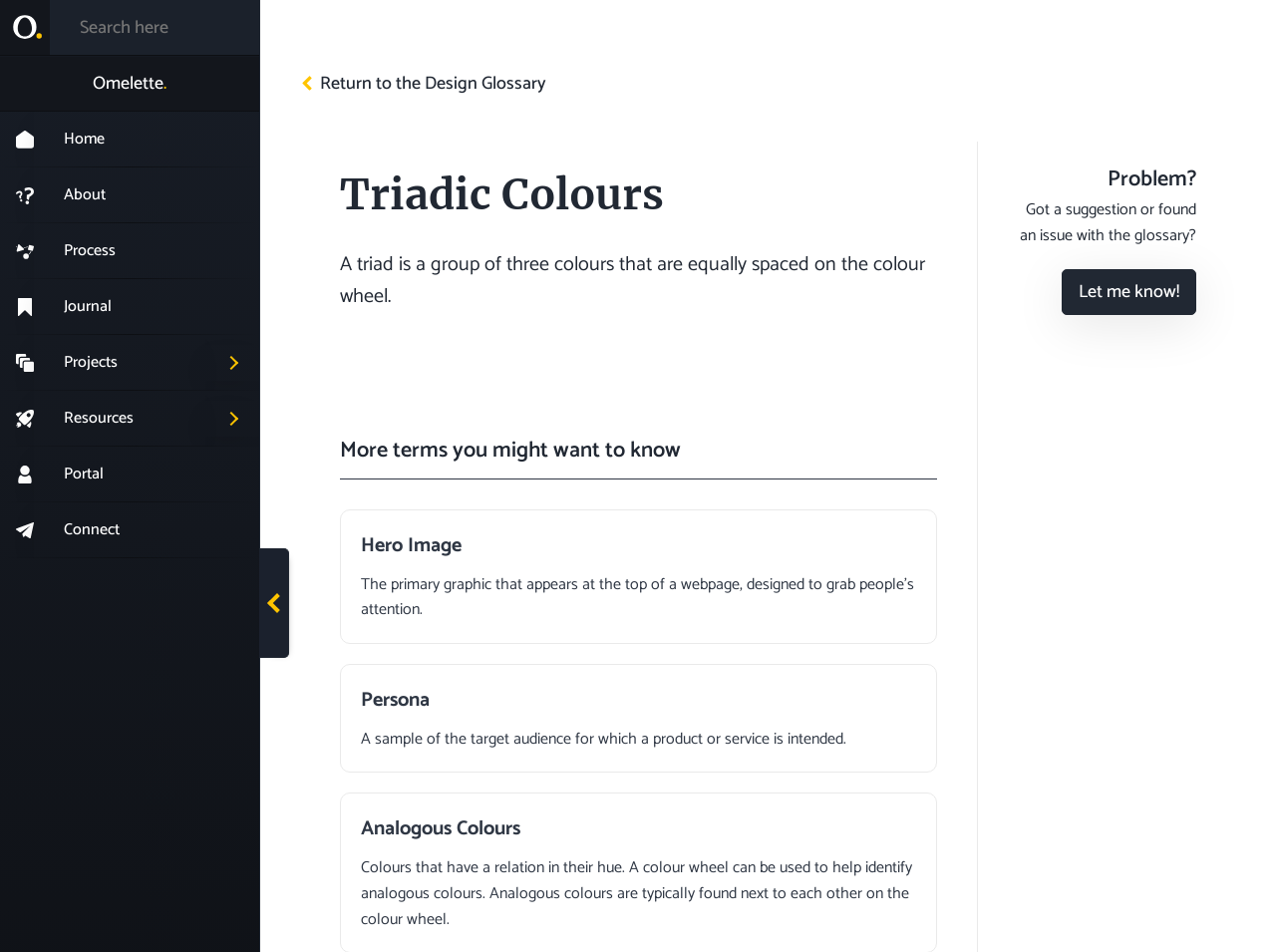Identify the bounding box coordinates of the clickable section necessary to follow the following instruction: "Go to Home". The coordinates should be presented as four float numbers from 0 to 1, i.e., [left, top, right, bottom].

[0.027, 0.117, 0.203, 0.176]